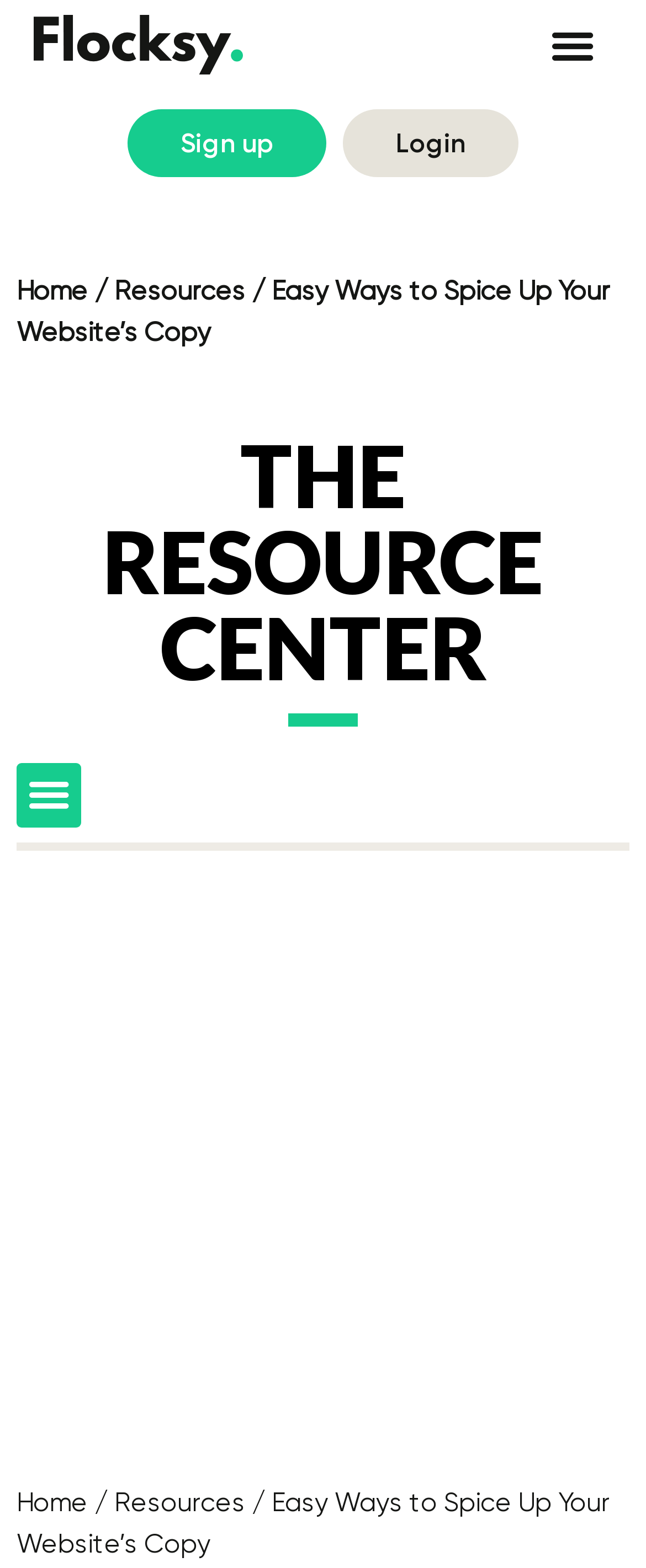Show the bounding box coordinates for the element that needs to be clicked to execute the following instruction: "Click the Sign up link". Provide the coordinates in the form of four float numbers between 0 and 1, i.e., [left, top, right, bottom].

[0.197, 0.069, 0.505, 0.112]